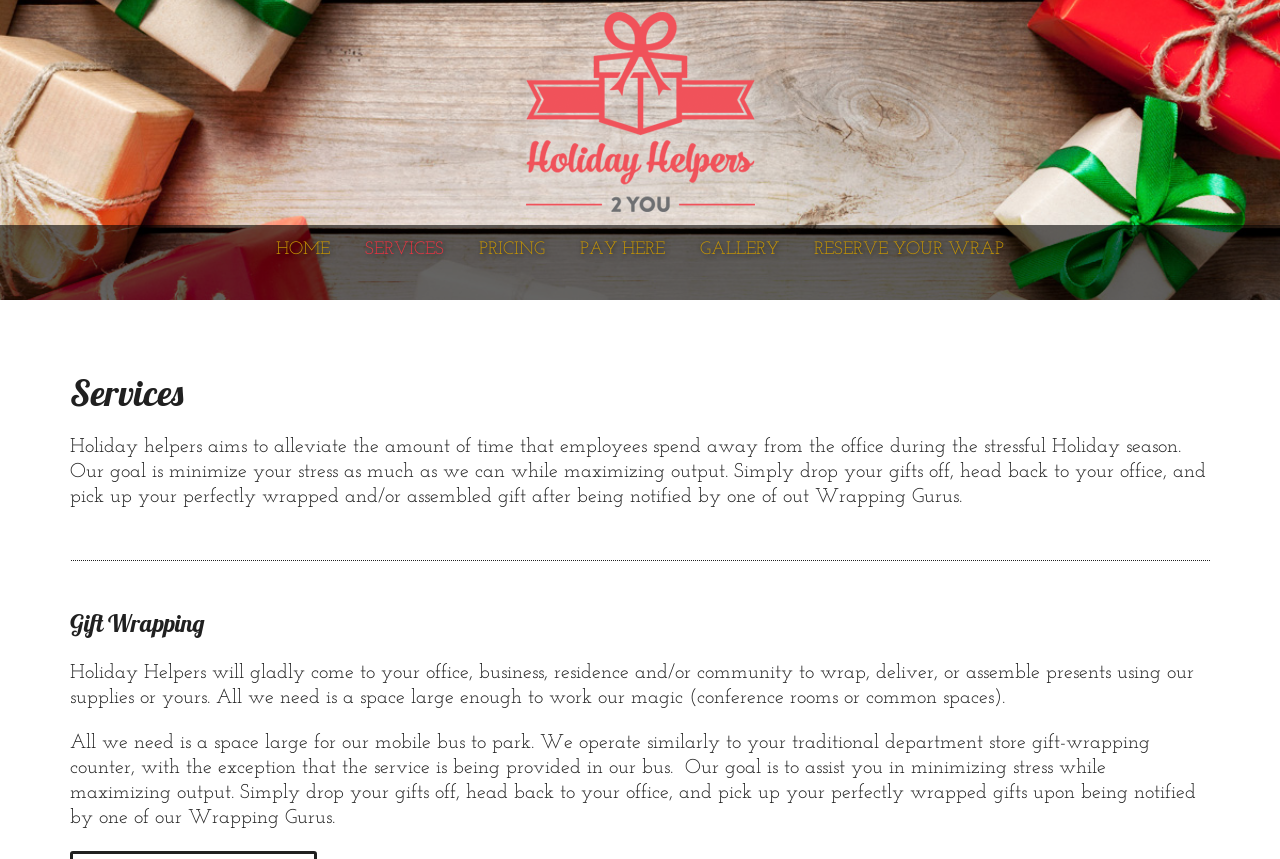What is the service provided by Holiday Helpers?
Please provide a comprehensive answer based on the visual information in the image.

The webpage mentions that Holiday Helpers will gladly come to your office, business, residence and/or community to wrap, deliver, or assemble presents using their supplies or yours, and they operate similarly to a traditional department store gift-wrapping counter.